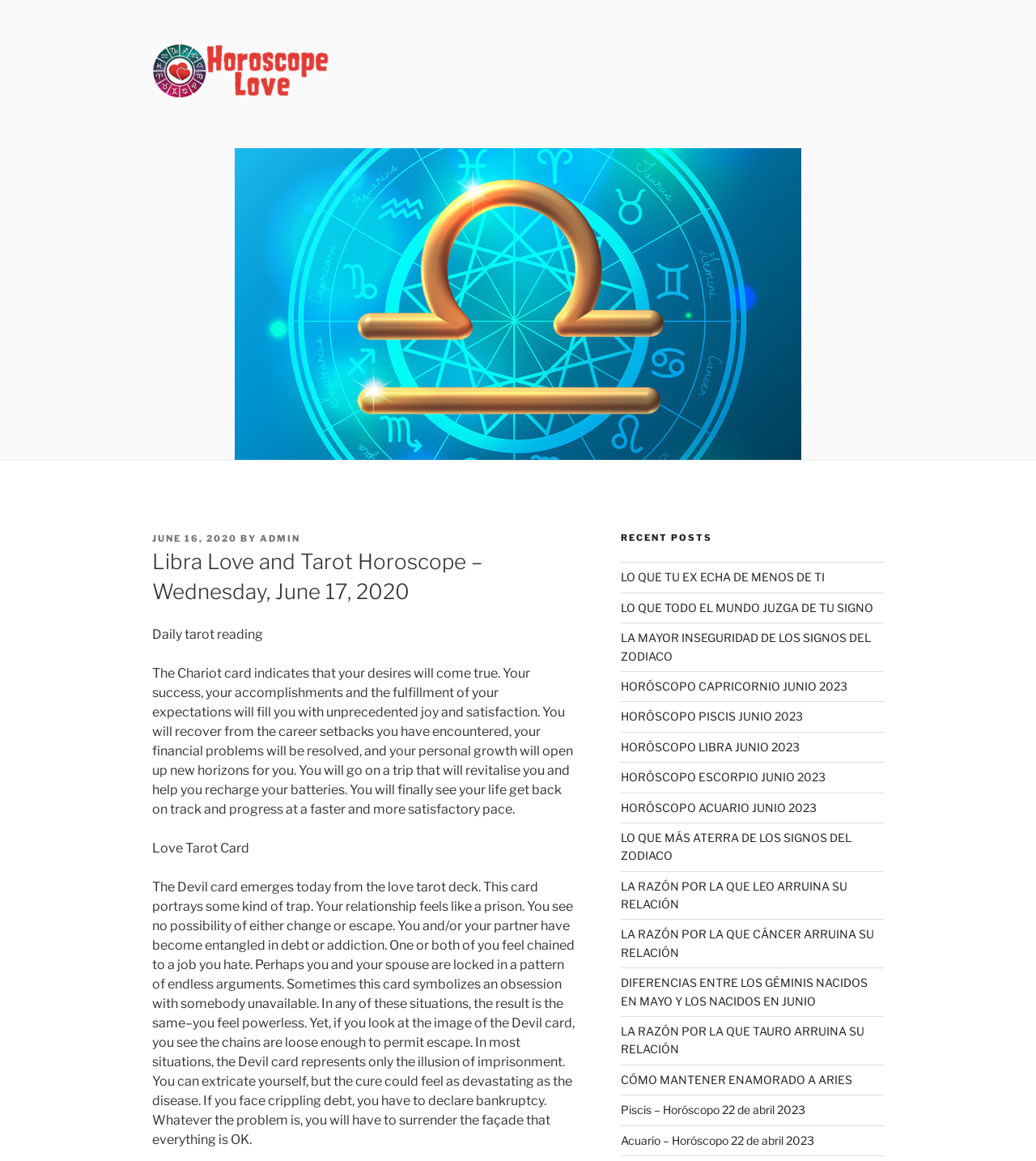Please give the bounding box coordinates of the area that should be clicked to fulfill the following instruction: "Click on the 'HORÓSCOPO LIBRA JUNIO 2023' link". The coordinates should be in the format of four float numbers from 0 to 1, i.e., [left, top, right, bottom].

[0.599, 0.637, 0.772, 0.649]